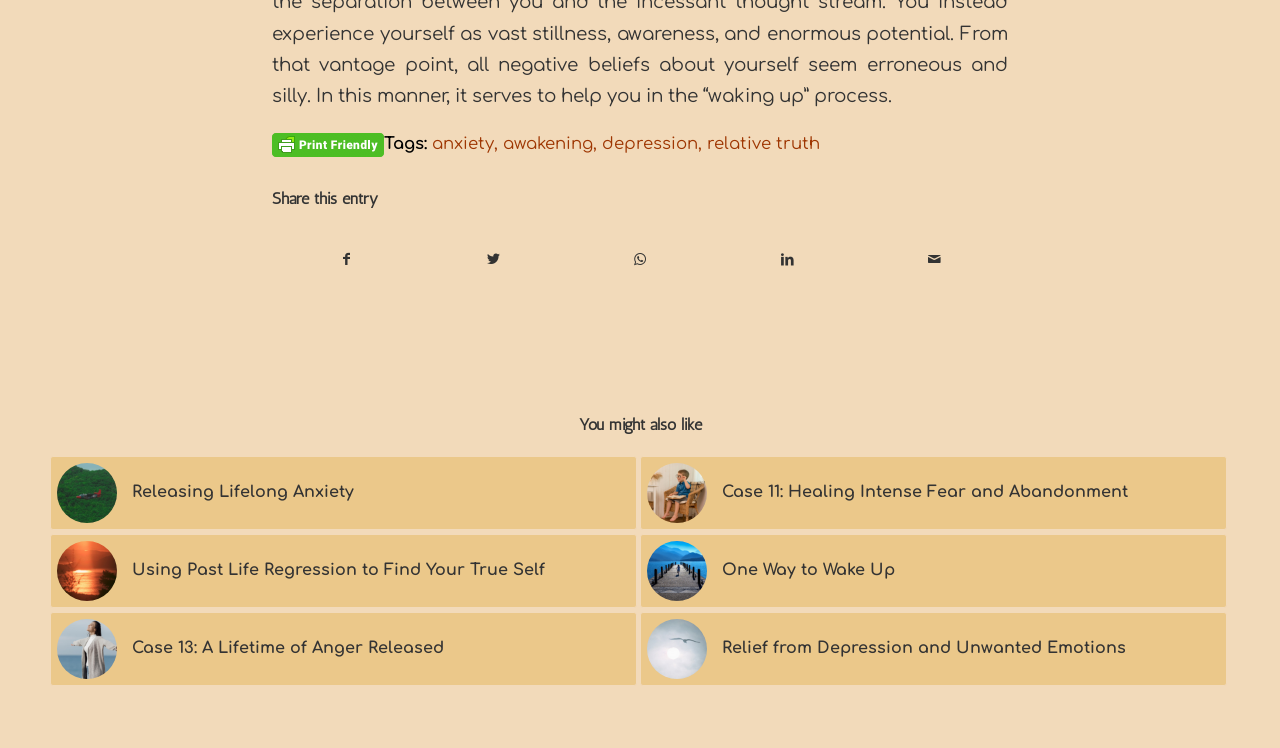Please answer the following question using a single word or phrase: 
What is the purpose of the 'Print Friendly, PDF & Email' link?

To share content